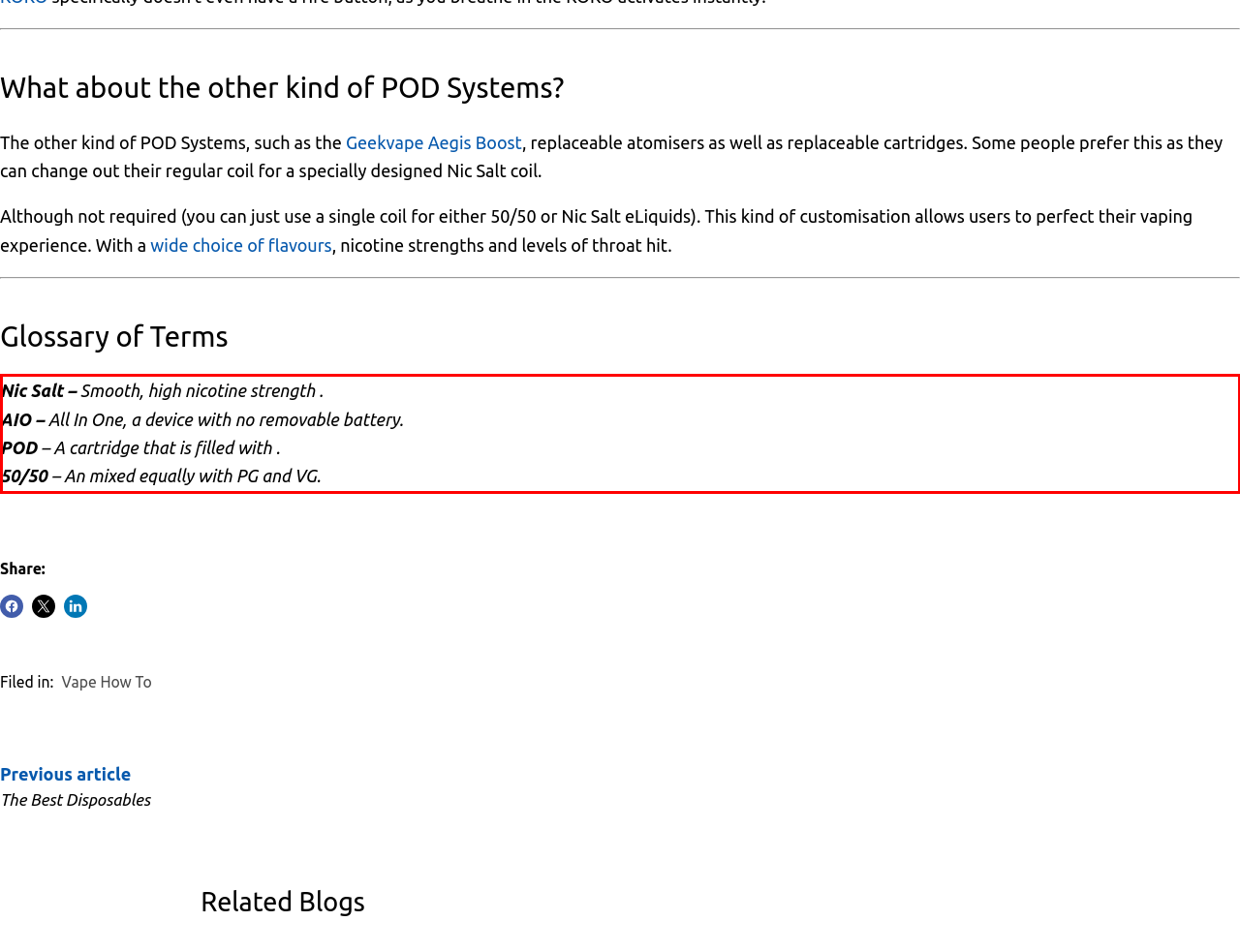There is a UI element on the webpage screenshot marked by a red bounding box. Extract and generate the text content from within this red box.

Nic Salt – Smooth, high nicotine strength . AIO – All In One, a device with no removable battery. POD – A cartridge that is filled with . 50/50 – An mixed equally with PG and VG.